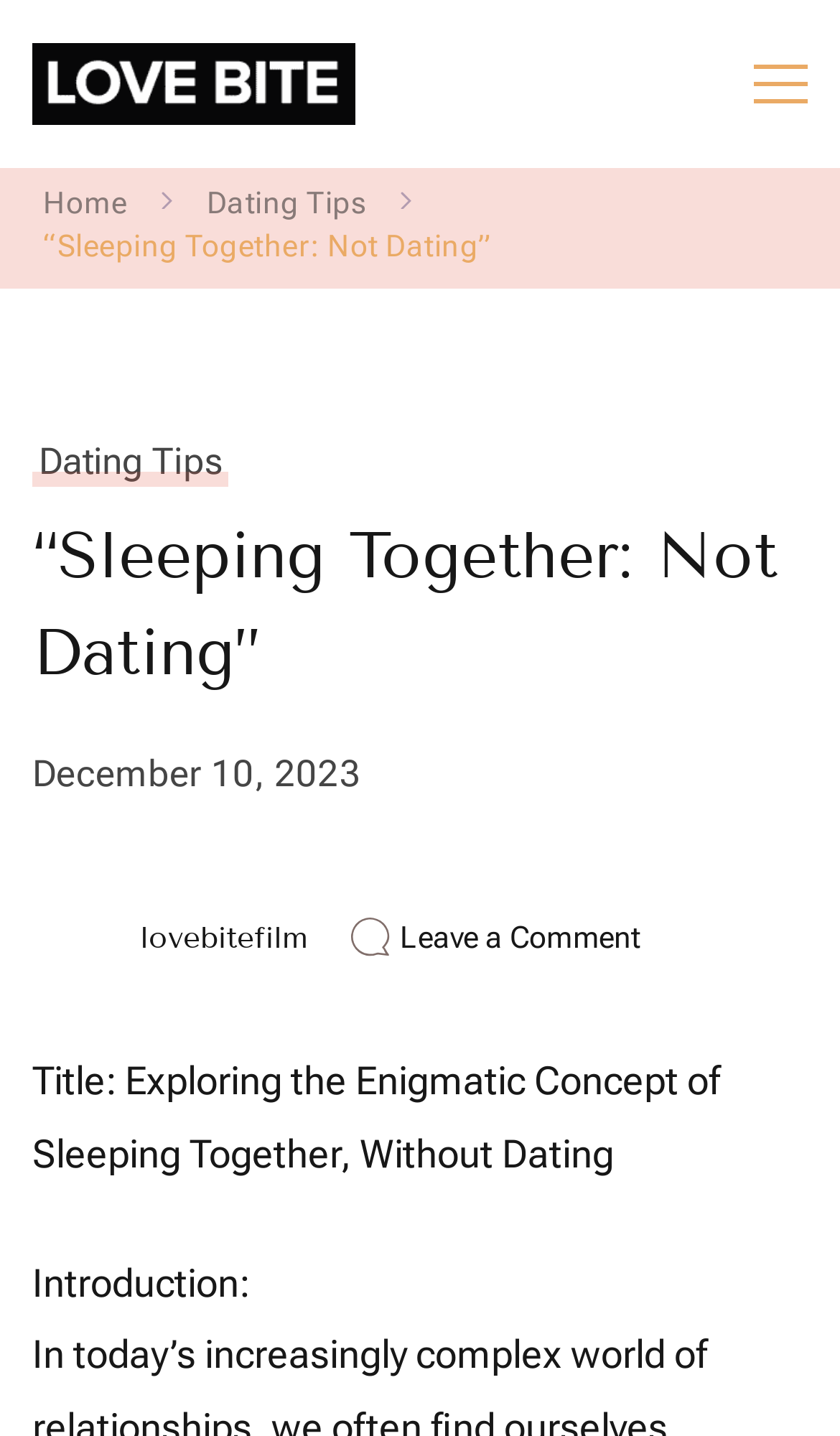Using floating point numbers between 0 and 1, provide the bounding box coordinates in the format (top-left x, top-left y, bottom-right x, bottom-right y). Locate the UI element described here: parent_node: Other types of stays

None